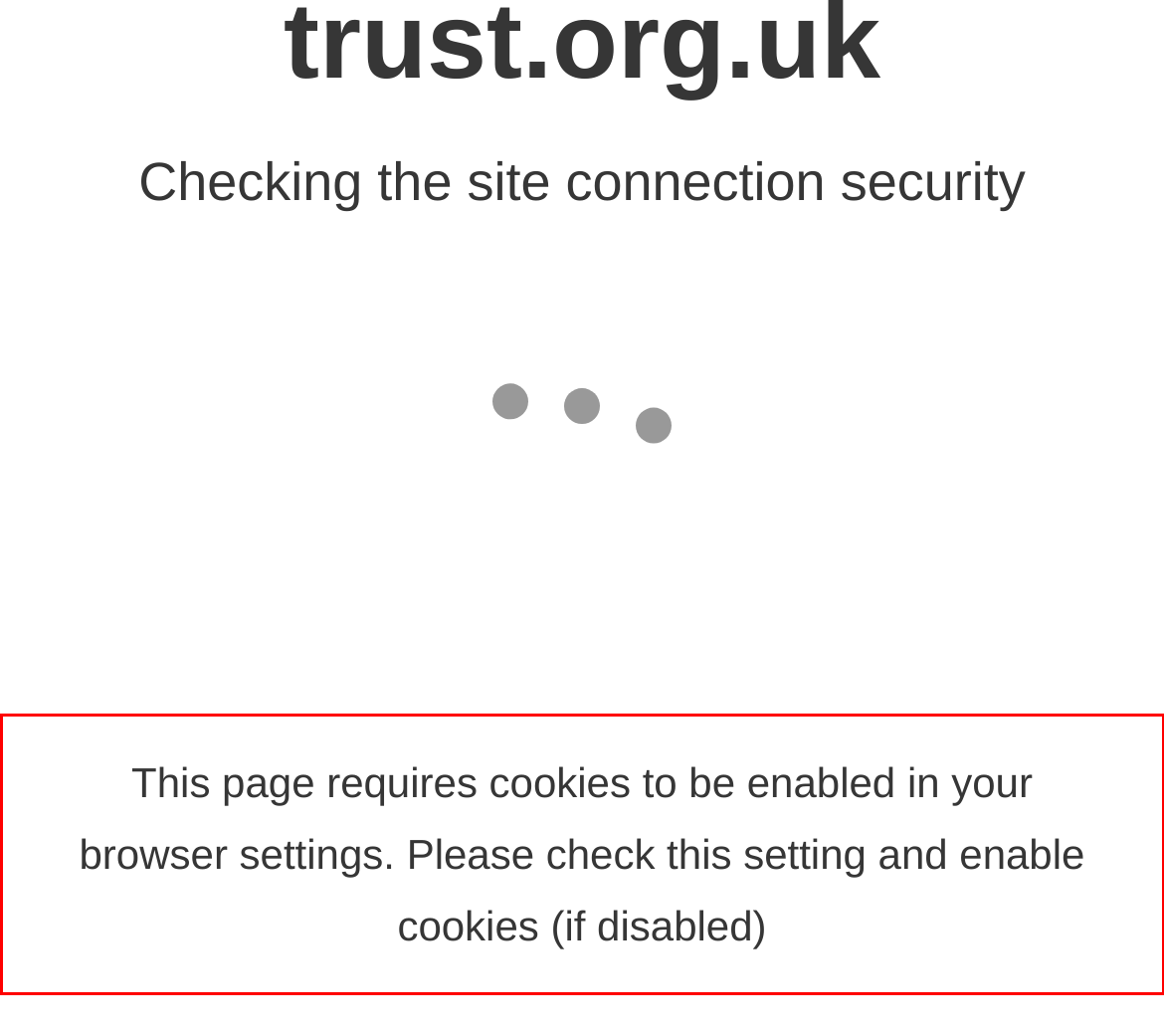You are looking at a screenshot of a webpage with a red rectangle bounding box. Use OCR to identify and extract the text content found inside this red bounding box.

This page requires cookies to be enabled in your browser settings. Please check this setting and enable cookies (if disabled)